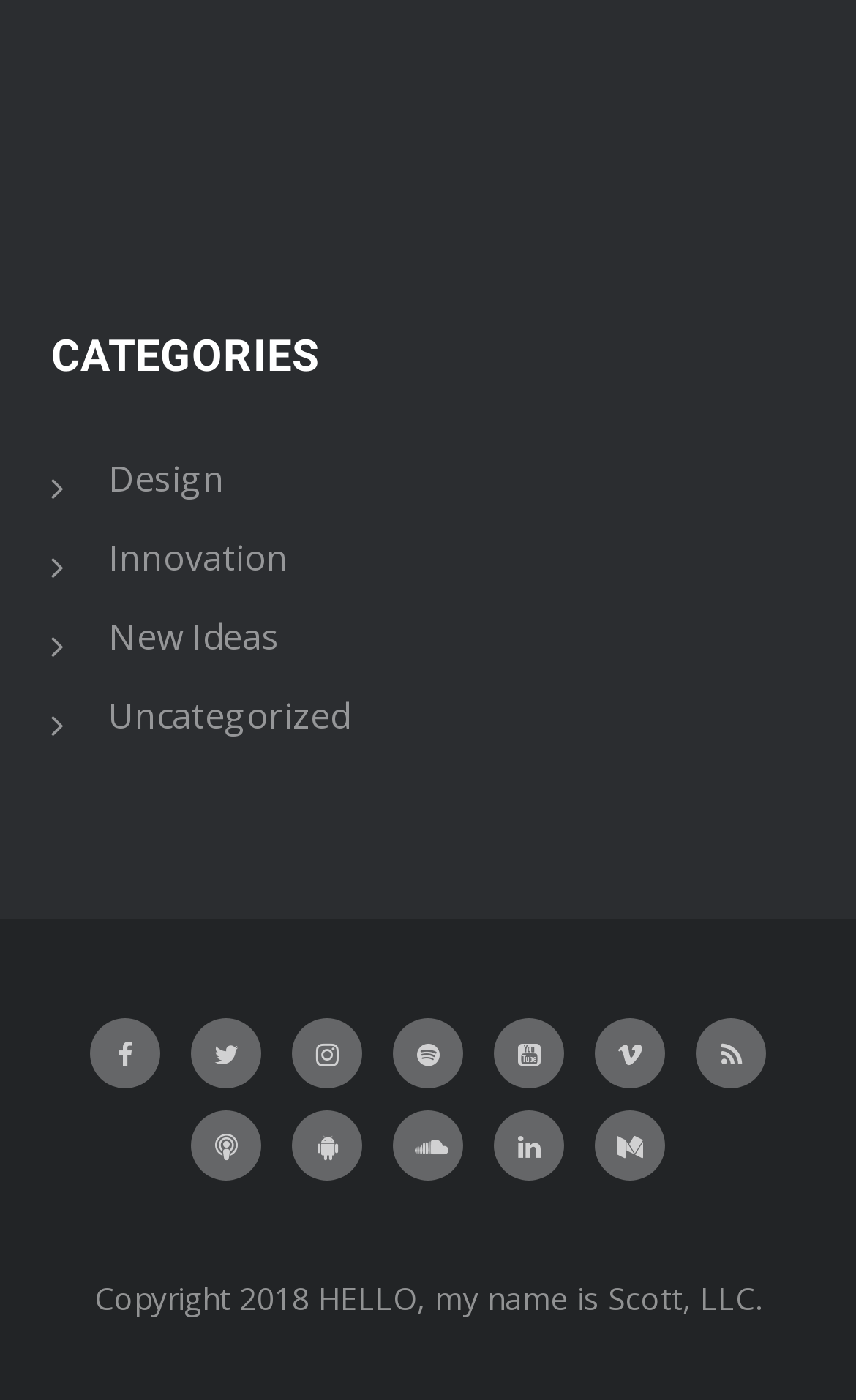What is the last category listed?
Could you answer the question in a detailed manner, providing as much information as possible?

The last category listed is 'Uncategorized' which is a link element located at the top of the webpage with a bounding box coordinate of [0.127, 0.494, 0.409, 0.528].